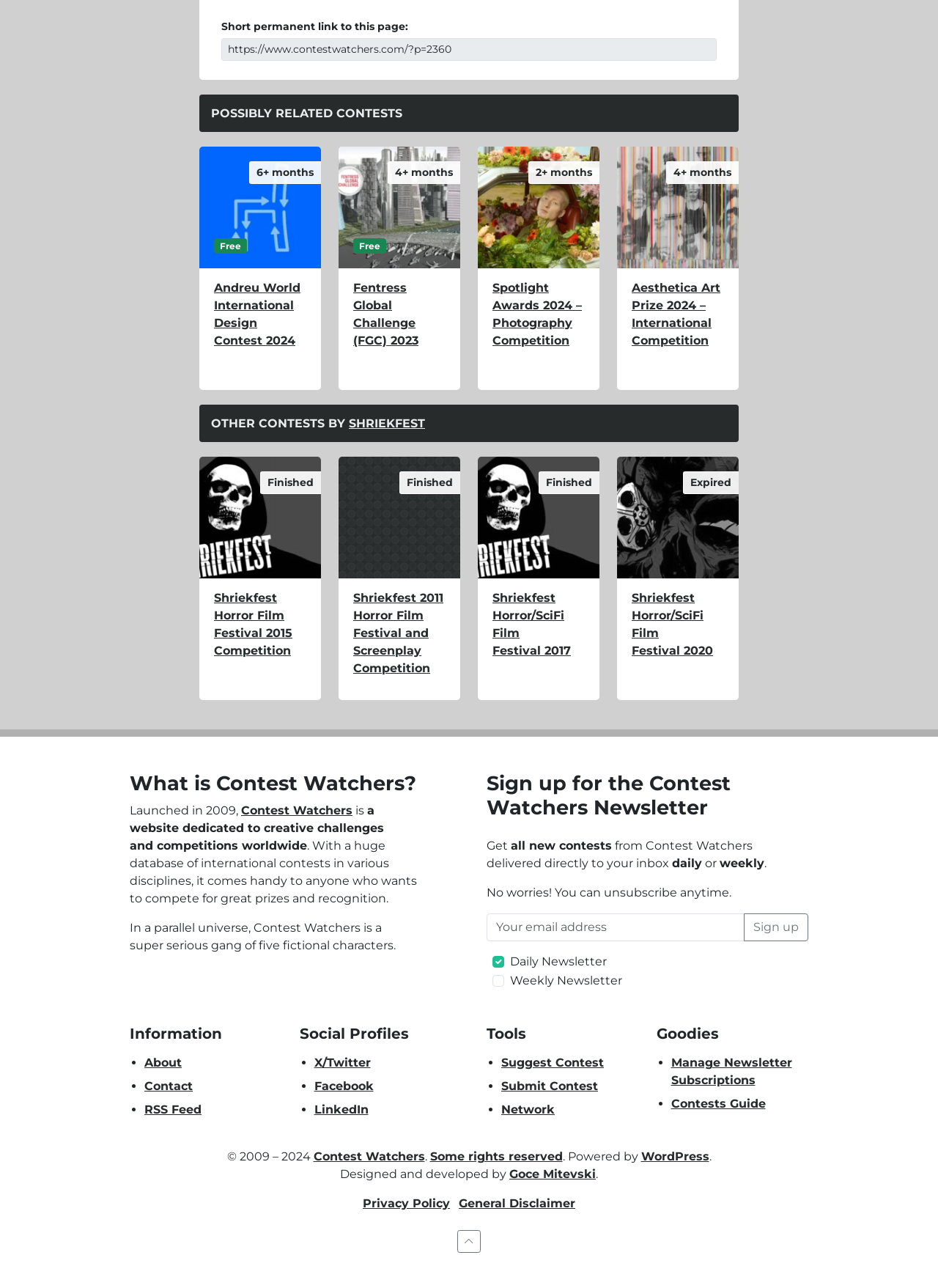Could you please study the image and provide a detailed answer to the question:
How many contests are listed under 'POSSIBLY RELATED CONTESTS'?

By examining the webpage, I can see that there are four contests listed under the 'POSSIBLY RELATED CONTESTS' section, each with a heading, link, and figure.